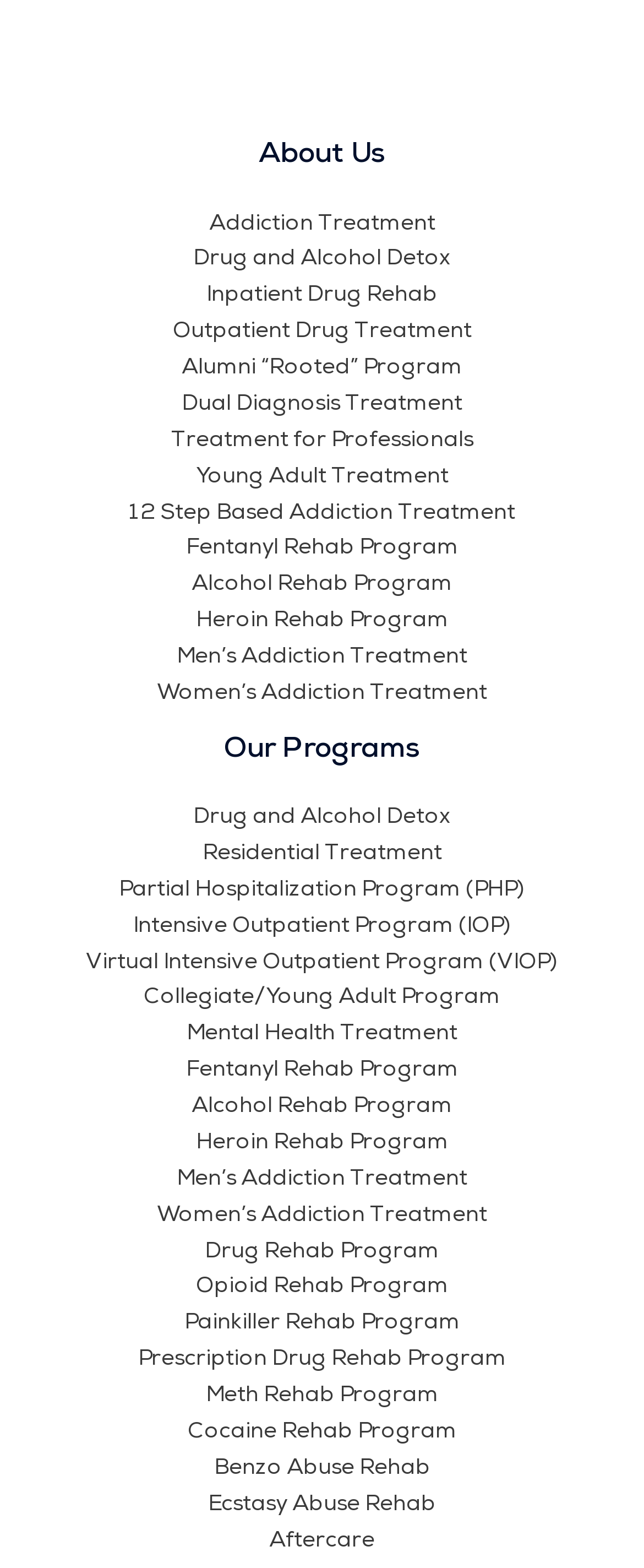What is the main topic of this webpage?
Using the information from the image, answer the question thoroughly.

Based on the links and headings on the webpage, it appears that the main topic is addiction treatment, with various programs and services offered for individuals struggling with addiction.